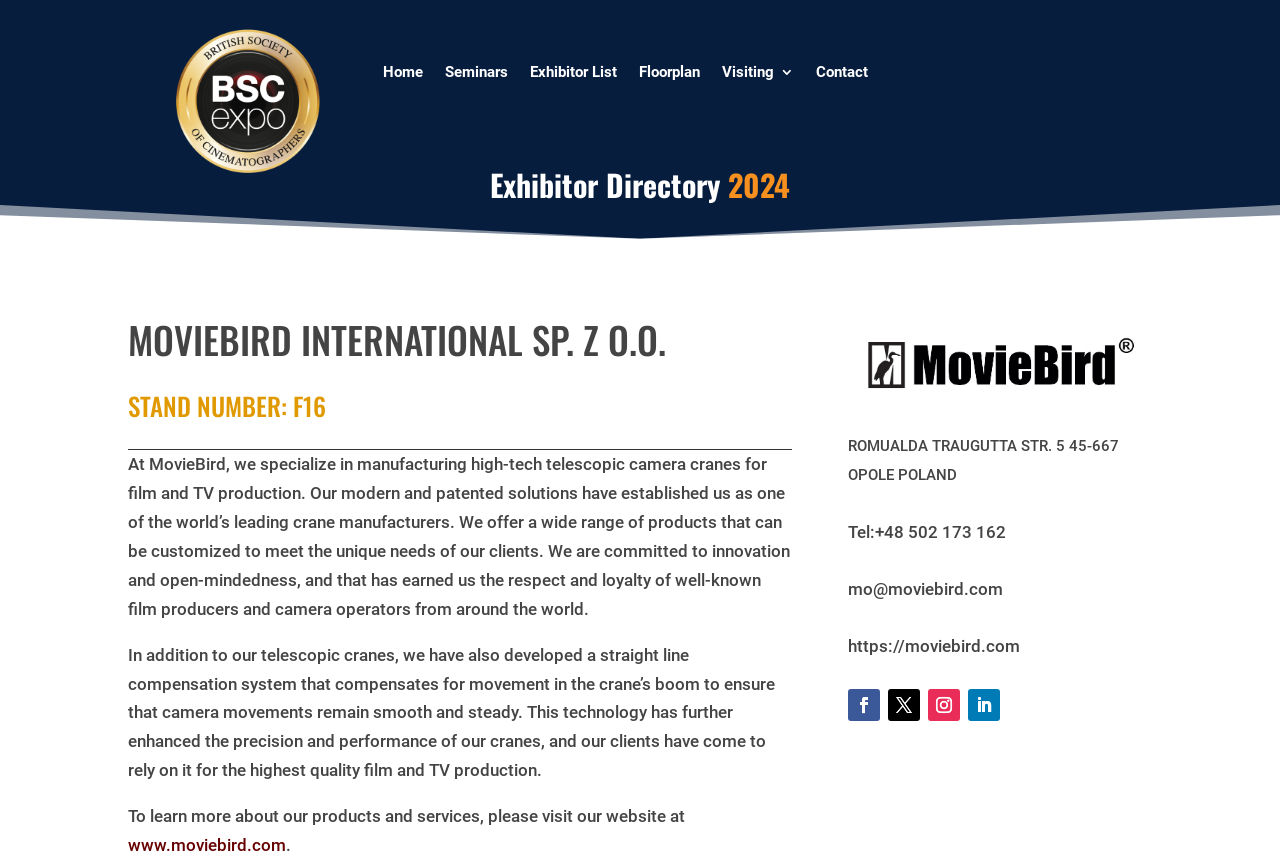Please give the bounding box coordinates of the area that should be clicked to fulfill the following instruction: "visit MovieBird official website". The coordinates should be in the format of four float numbers from 0 to 1, i.e., [left, top, right, bottom].

[0.1, 0.965, 0.223, 0.988]